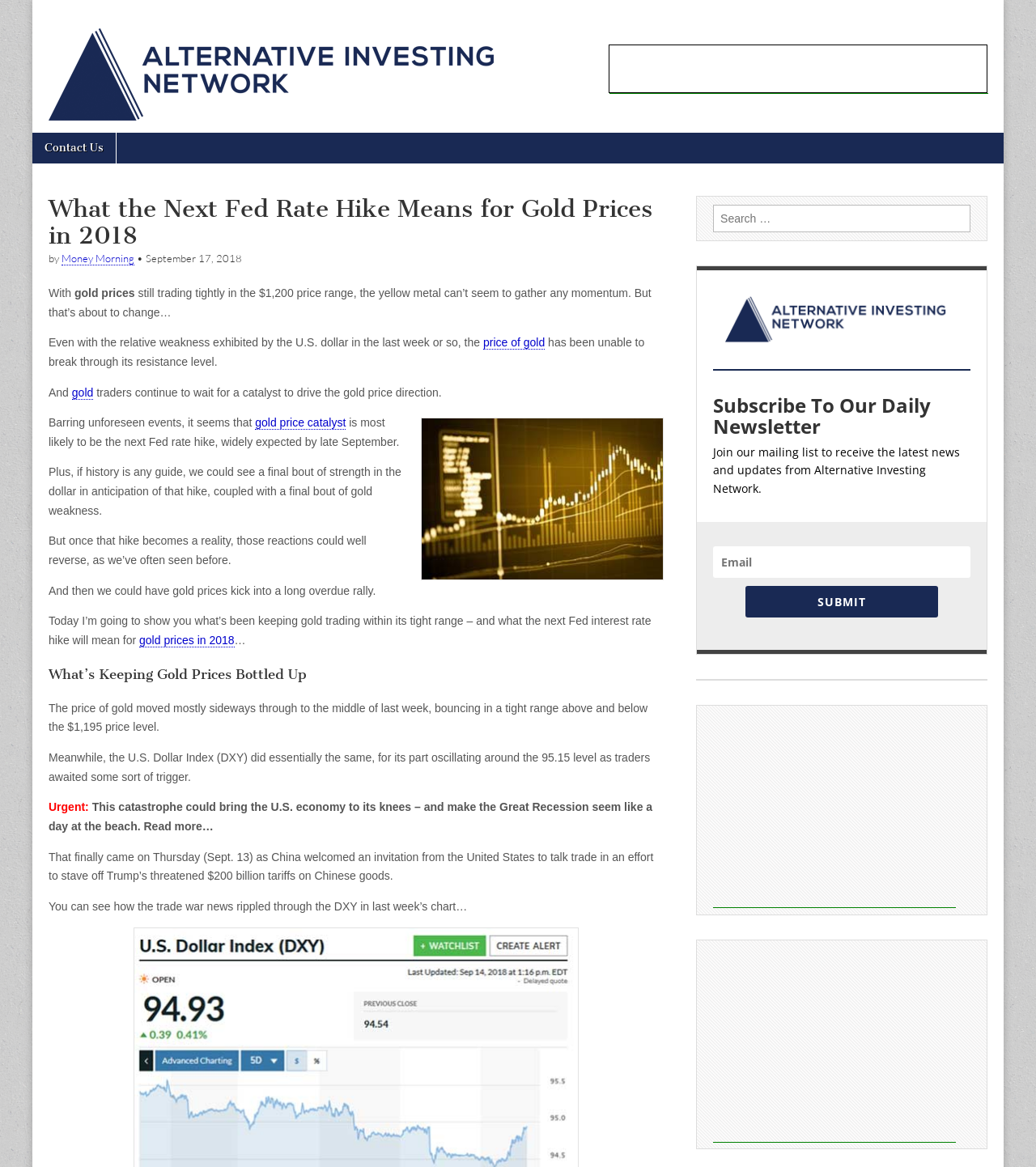Based on the description "gold price catalyst", find the bounding box of the specified UI element.

[0.246, 0.357, 0.334, 0.368]